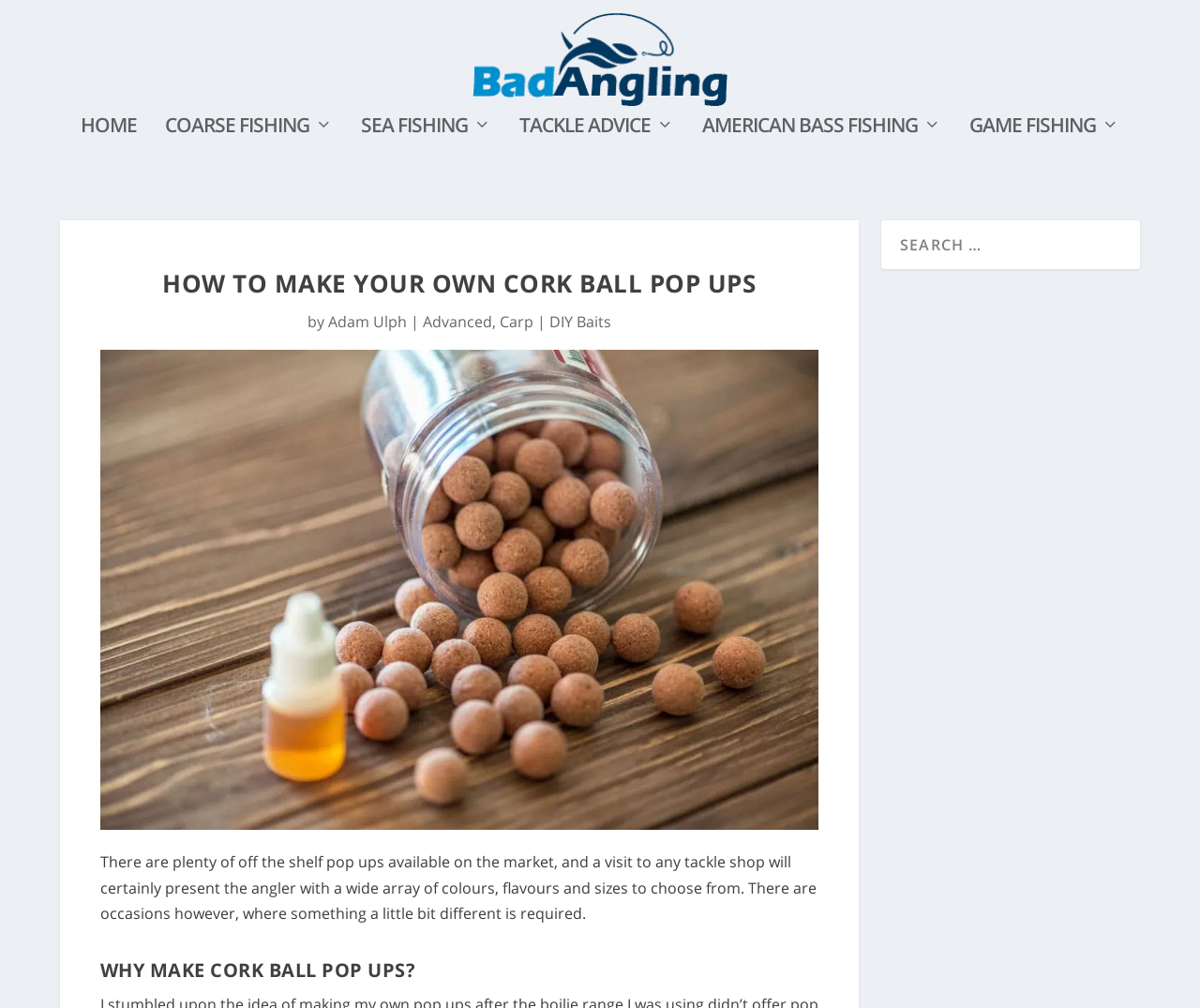What is the purpose of making cork ball pop ups?
Refer to the image and give a detailed answer to the query.

I read the article and found the sentence 'There are occasions however, where something a little bit different is required.' This suggests that making cork ball pop ups is a way to have something different from what is available in tackle shops.